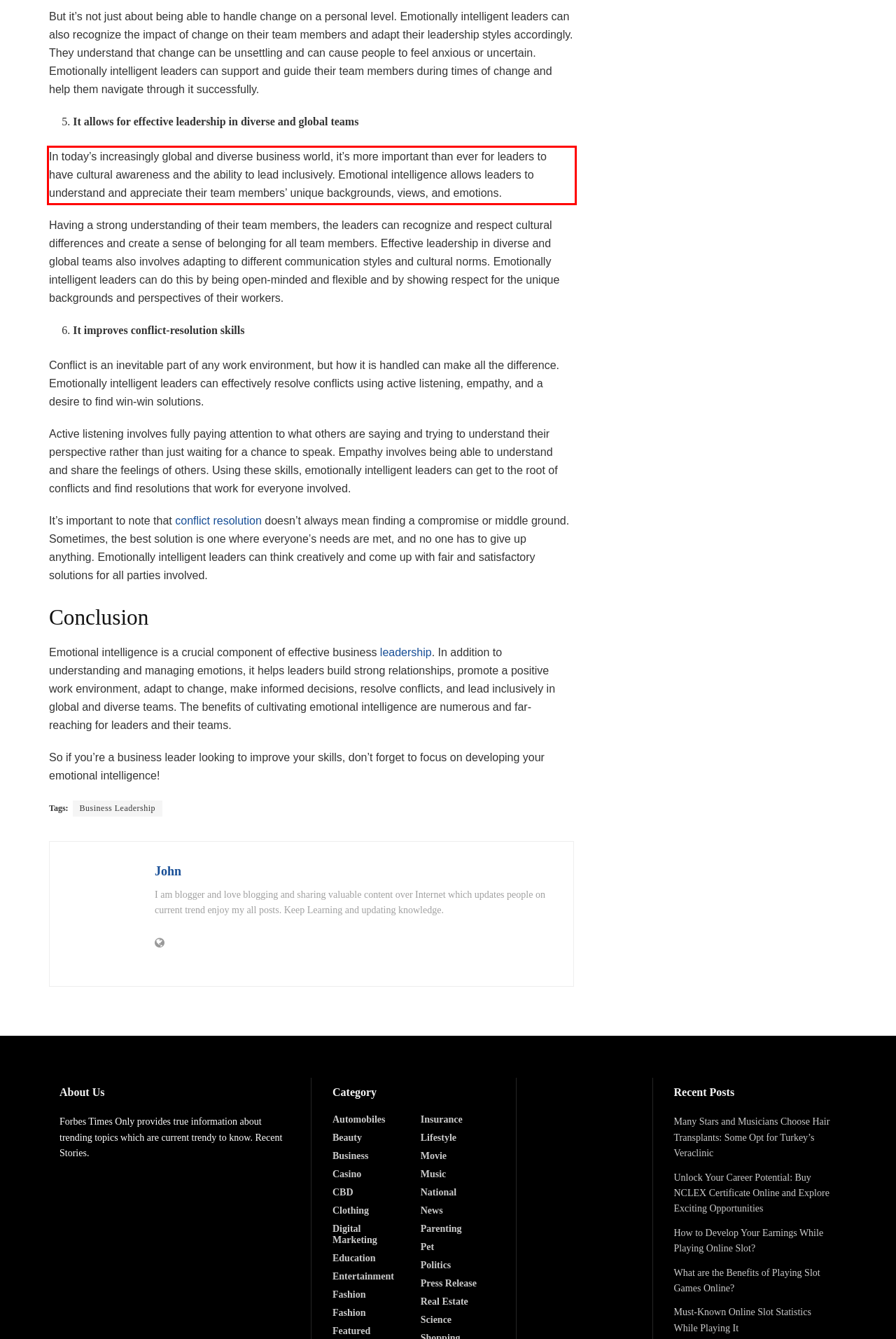Please identify and extract the text from the UI element that is surrounded by a red bounding box in the provided webpage screenshot.

In today’s increasingly global and diverse business world, it’s more important than ever for leaders to have cultural awareness and the ability to lead inclusively. Emotional intelligence allows leaders to understand and appreciate their team members’ unique backgrounds, views, and emotions.